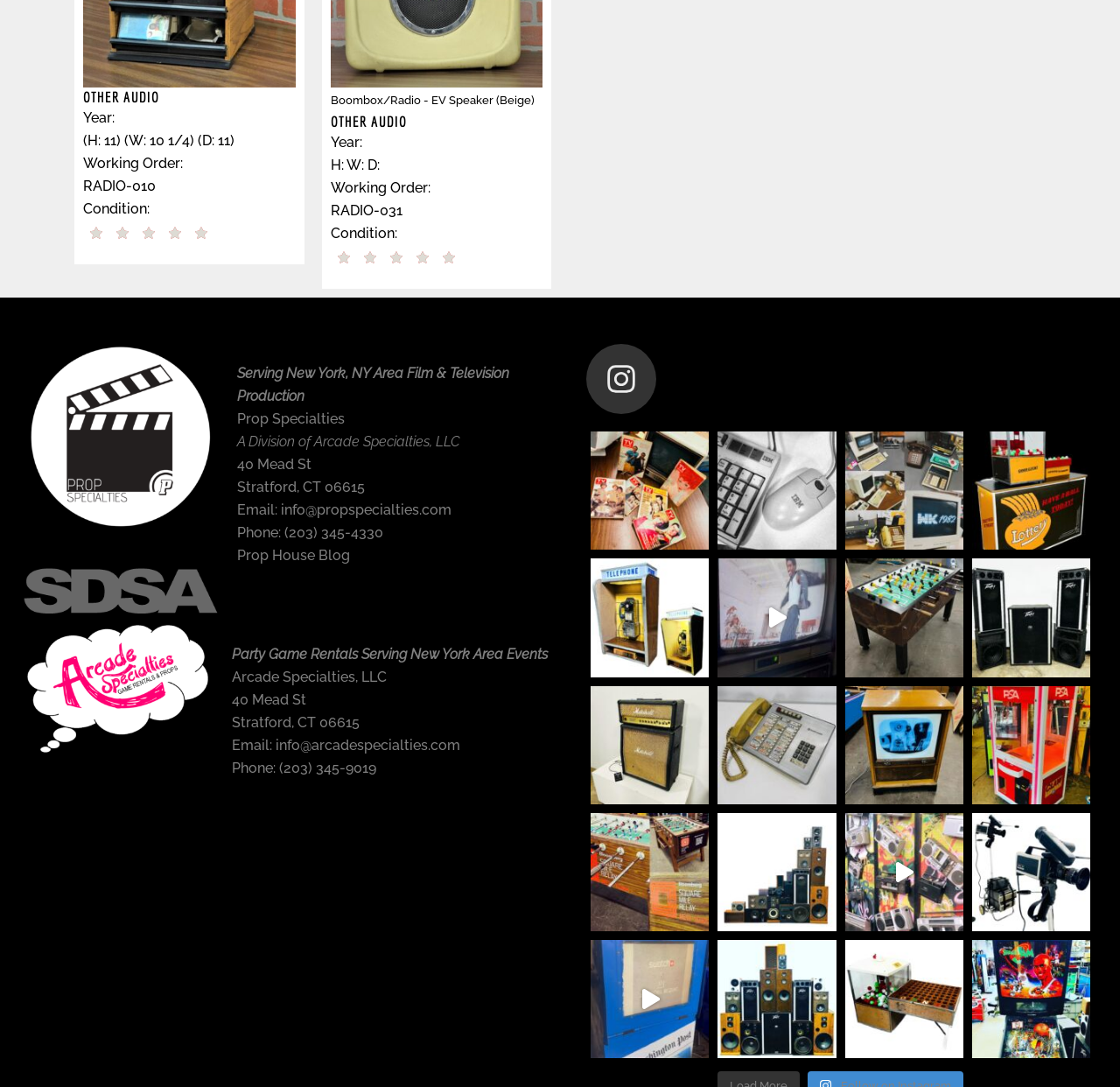Please determine the bounding box coordinates, formatted as (top-left x, top-left y, bottom-right x, bottom-right y), with all values as floating point numbers between 0 and 1. Identify the bounding box of the region described as: parent_node: No Expires

None